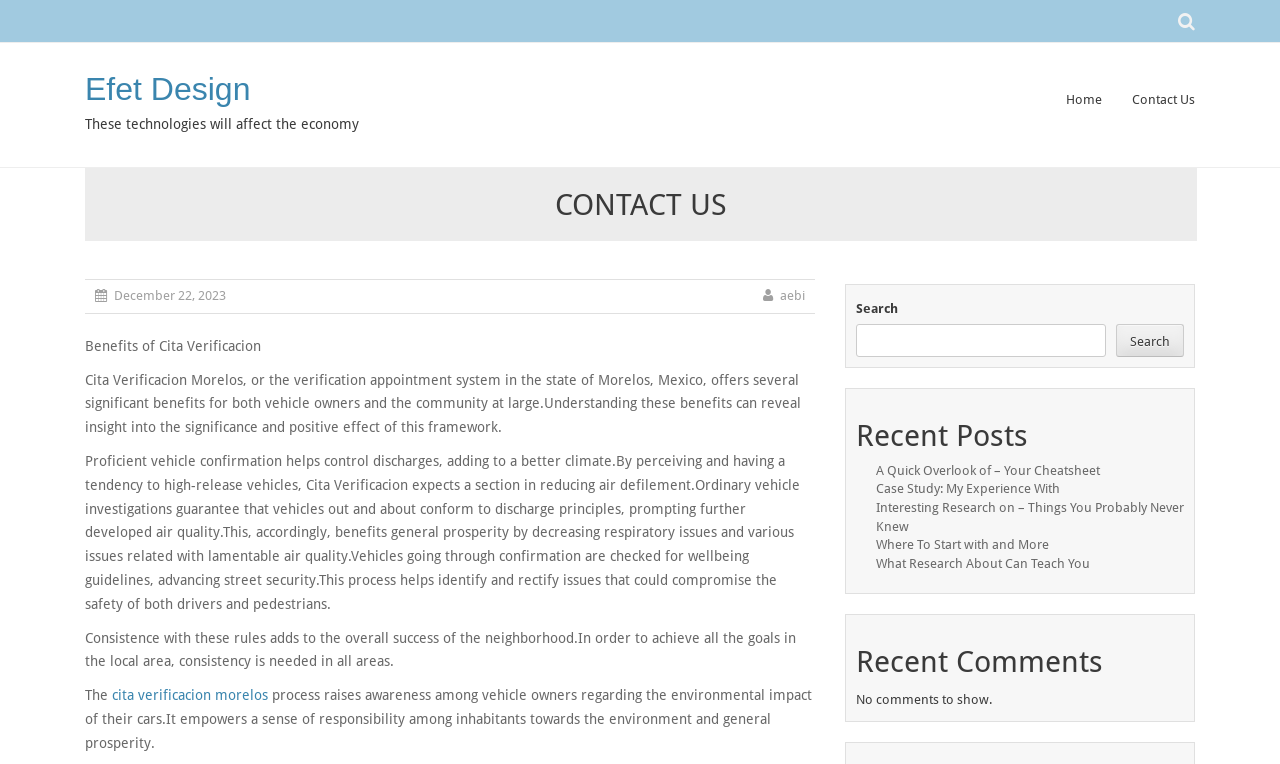Please locate the bounding box coordinates of the element that needs to be clicked to achieve the following instruction: "Check the benefits of Cita Verificacion". The coordinates should be four float numbers between 0 and 1, i.e., [left, top, right, bottom].

[0.066, 0.442, 0.204, 0.463]